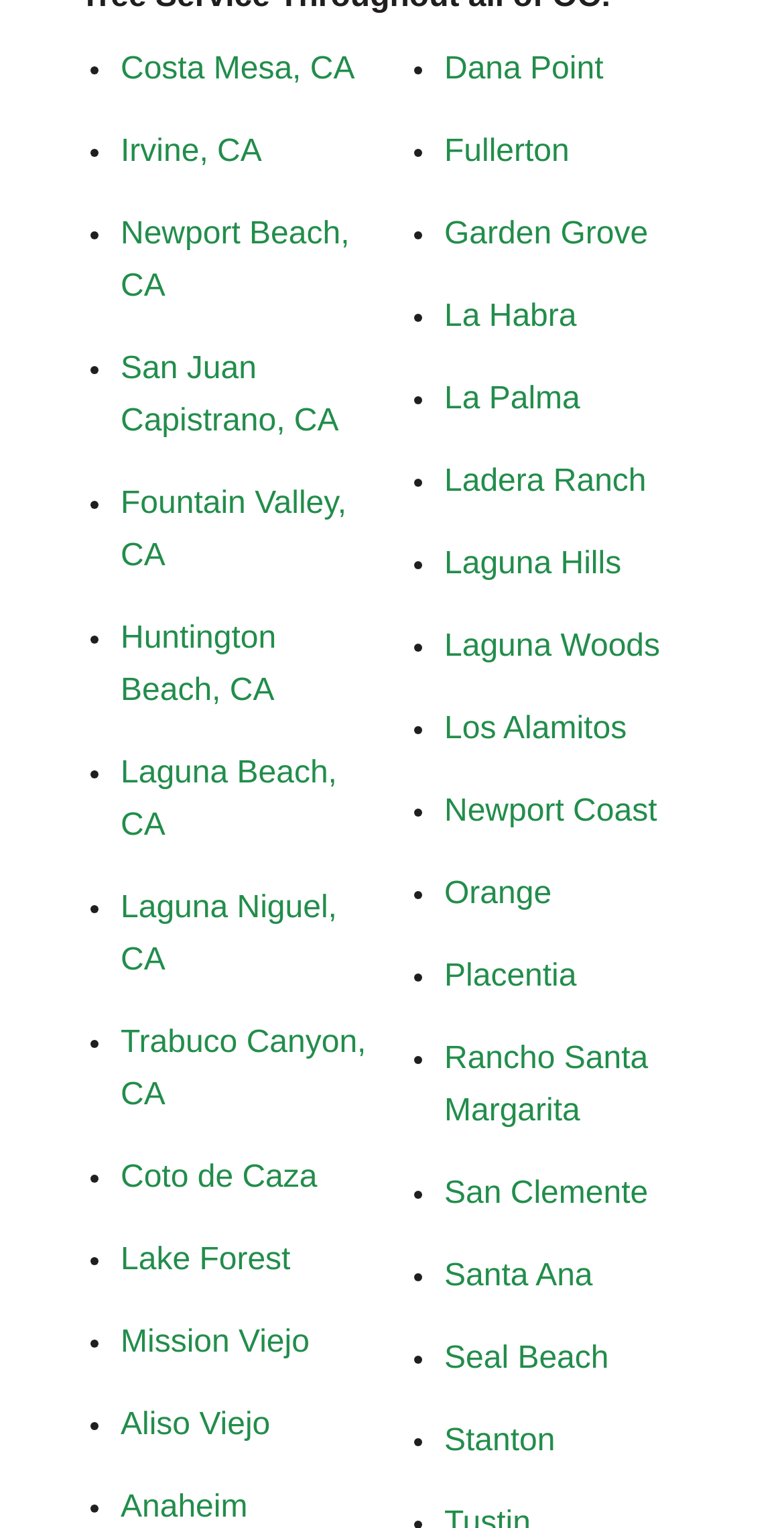Please identify the bounding box coordinates of the area I need to click to accomplish the following instruction: "Check out Anaheim".

[0.154, 0.975, 0.316, 0.997]